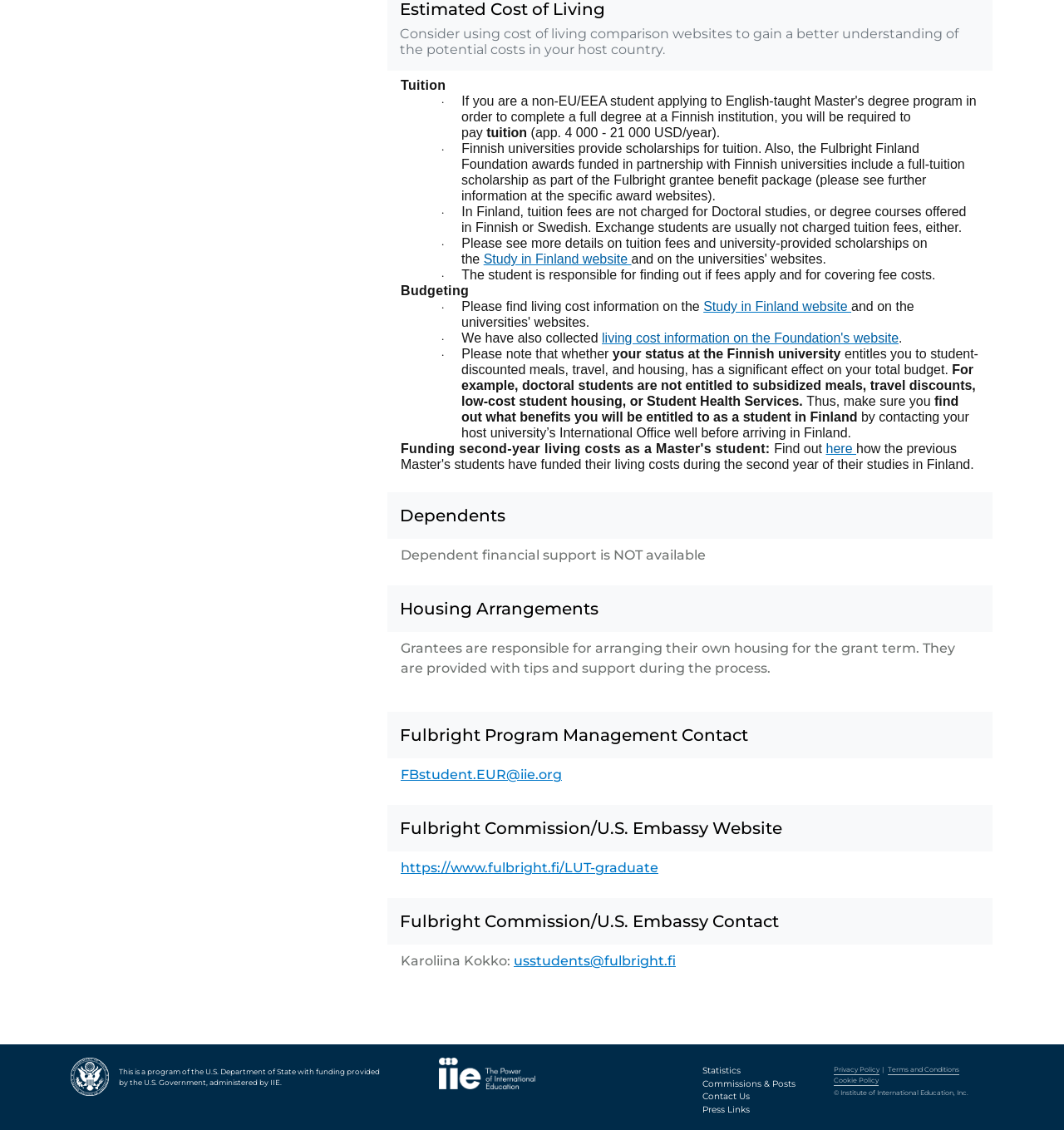Determine the bounding box coordinates of the clickable element to achieve the following action: 'Find out more about living cost information'. Provide the coordinates as four float values between 0 and 1, formatted as [left, top, right, bottom].

[0.661, 0.265, 0.8, 0.278]